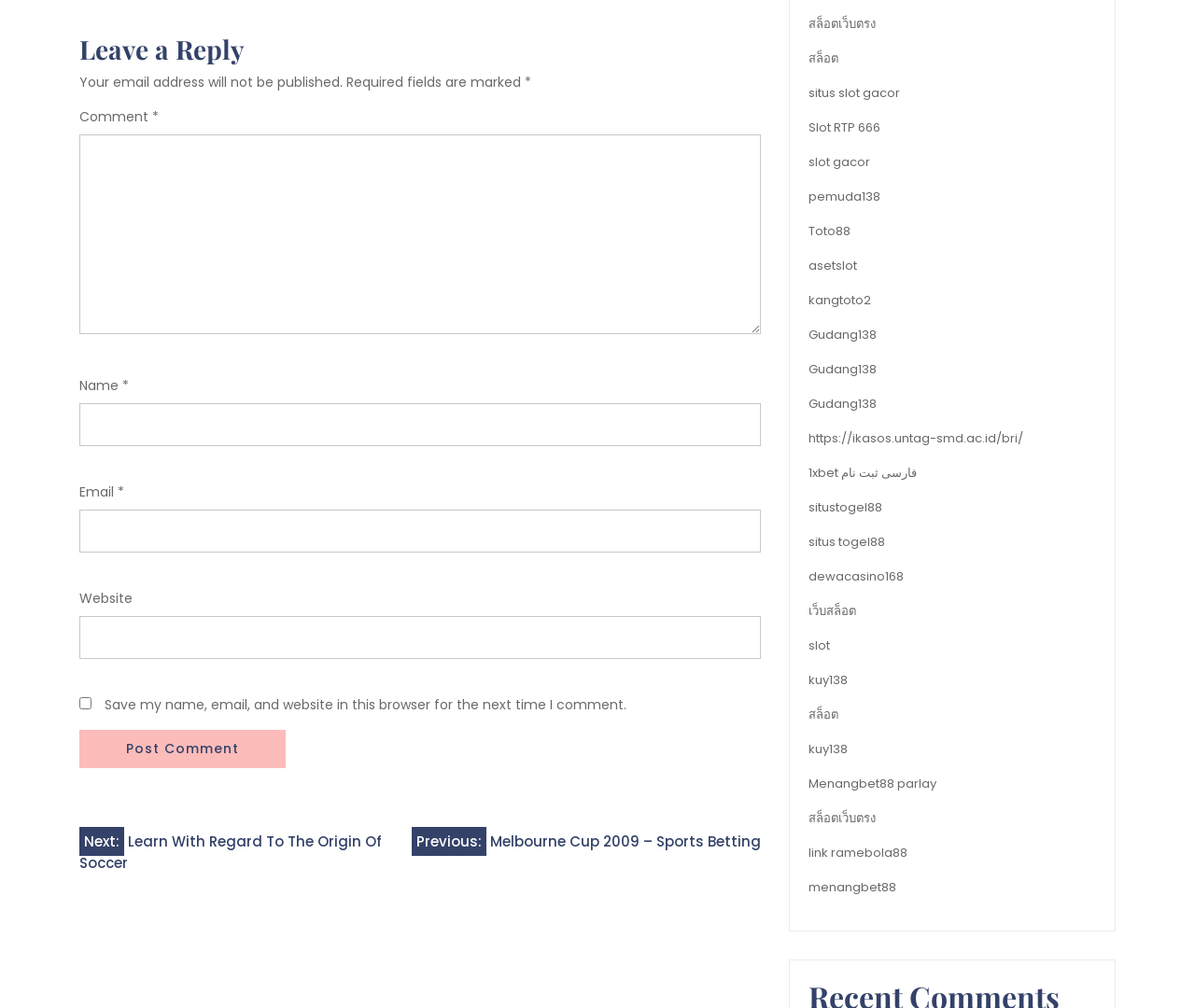Please pinpoint the bounding box coordinates for the region I should click to adhere to this instruction: "Visit the 'Melbourne Cup 2009 – Sports Betting' post".

[0.345, 0.821, 0.637, 0.849]